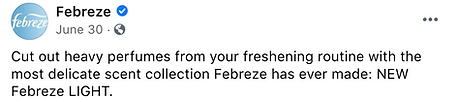Provide a short, one-word or phrase answer to the question below:
What is the unique selling point of Febreze LIGHT?

fresher alternative